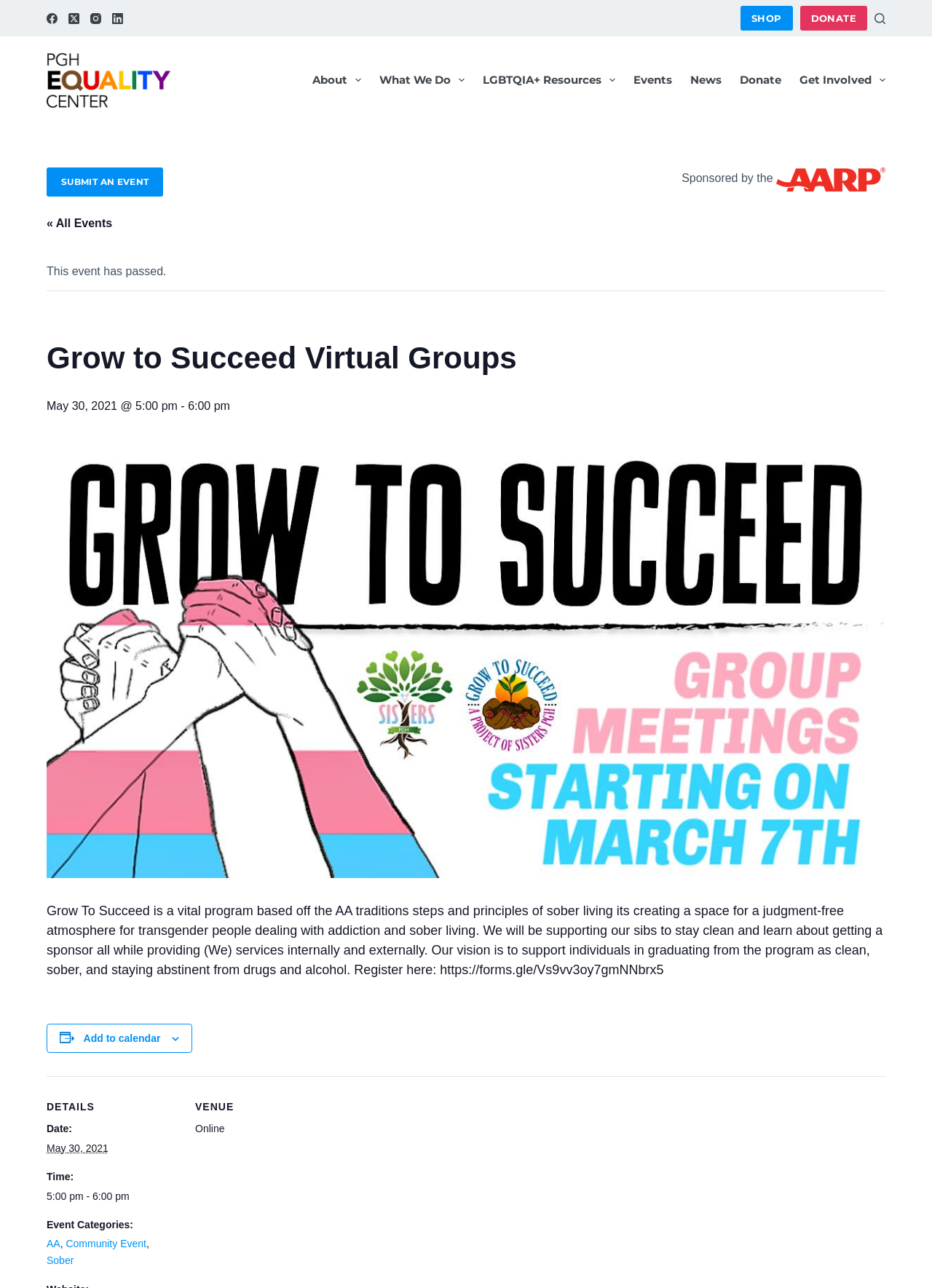Convey a detailed summary of the webpage, mentioning all key elements.

The webpage is about the "Grow to Succeed Virtual Groups" program, which is a vital program based on the AA traditions steps and principles of sober living, creating a judgment-free atmosphere for transgender people dealing with addiction and sober living.

At the top of the page, there are several links to social media platforms, including Facebook, Twitter, Instagram, and LinkedIn, as well as a "Shop" and "Donate" button. Below these links, there is a navigation menu with several options, including "About", "What We Do", "LGBTQIA+ Resources", "Events", "News", "Donate", and "Get Involved".

The main content of the page is an article about the "Grow to Succeed Virtual Groups" program, which includes a description of the program, its vision, and a registration link. The article is accompanied by an image and a button to add the event to a calendar.

Below the article, there are several sections, including "DETAILS", "VENUE", and "Event Categories". The "DETAILS" section includes information about the date, time, and event categories of the program. The "VENUE" section indicates that the event is online.

Throughout the page, there are several images, including icons for the social media platforms, images accompanying the navigation menu options, and an image accompanying the article.